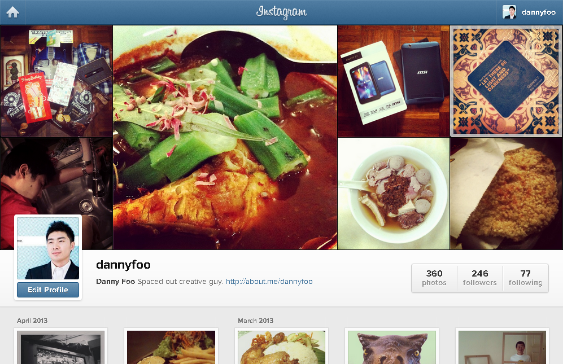Respond to the question below with a single word or phrase: What is the theme of the snapshot in the center?

Food photography